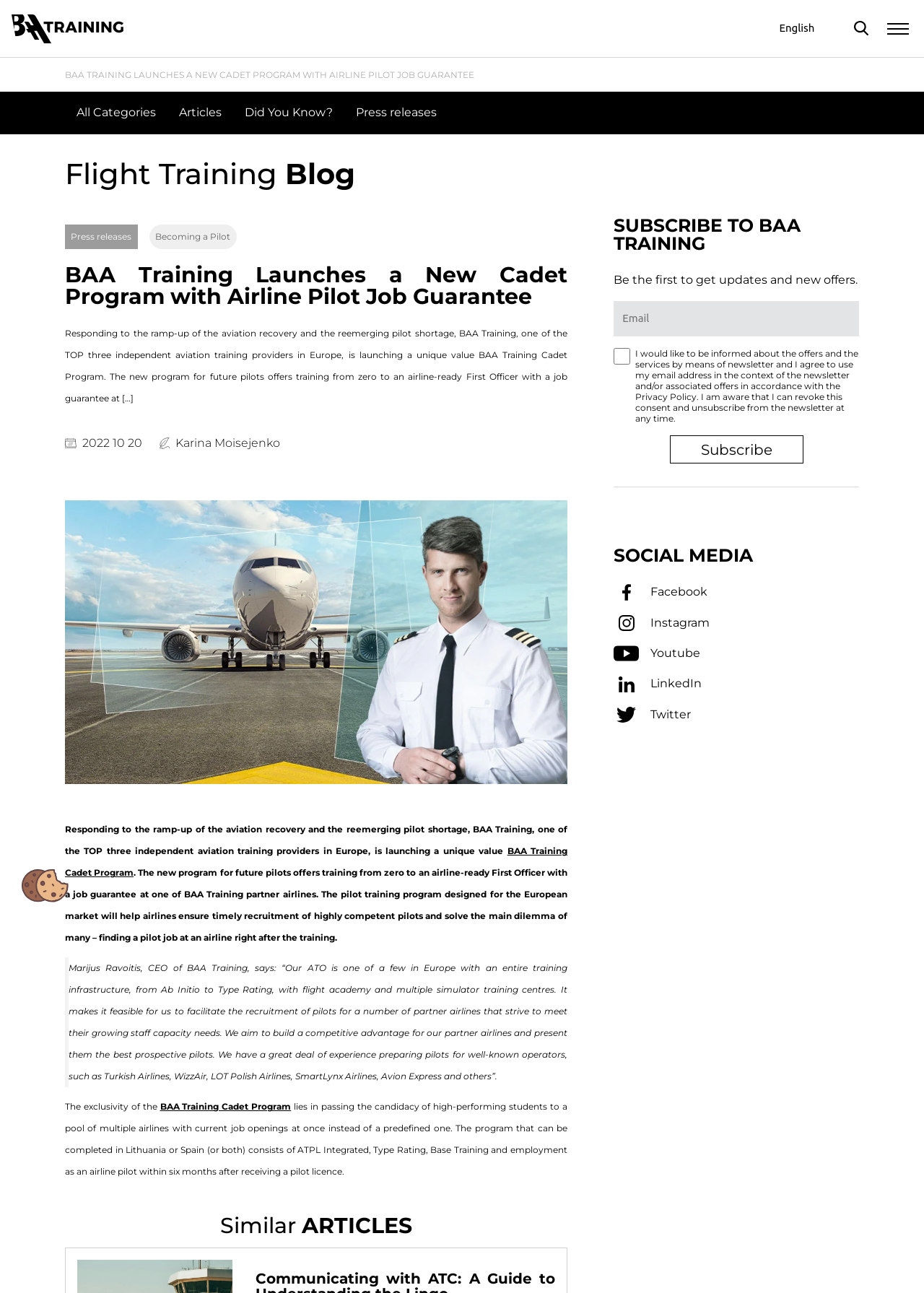Pinpoint the bounding box coordinates of the clickable area necessary to execute the following instruction: "Visit BAA Training Facebook page". The coordinates should be given as four float numbers between 0 and 1, namely [left, top, right, bottom].

[0.664, 0.451, 0.768, 0.465]